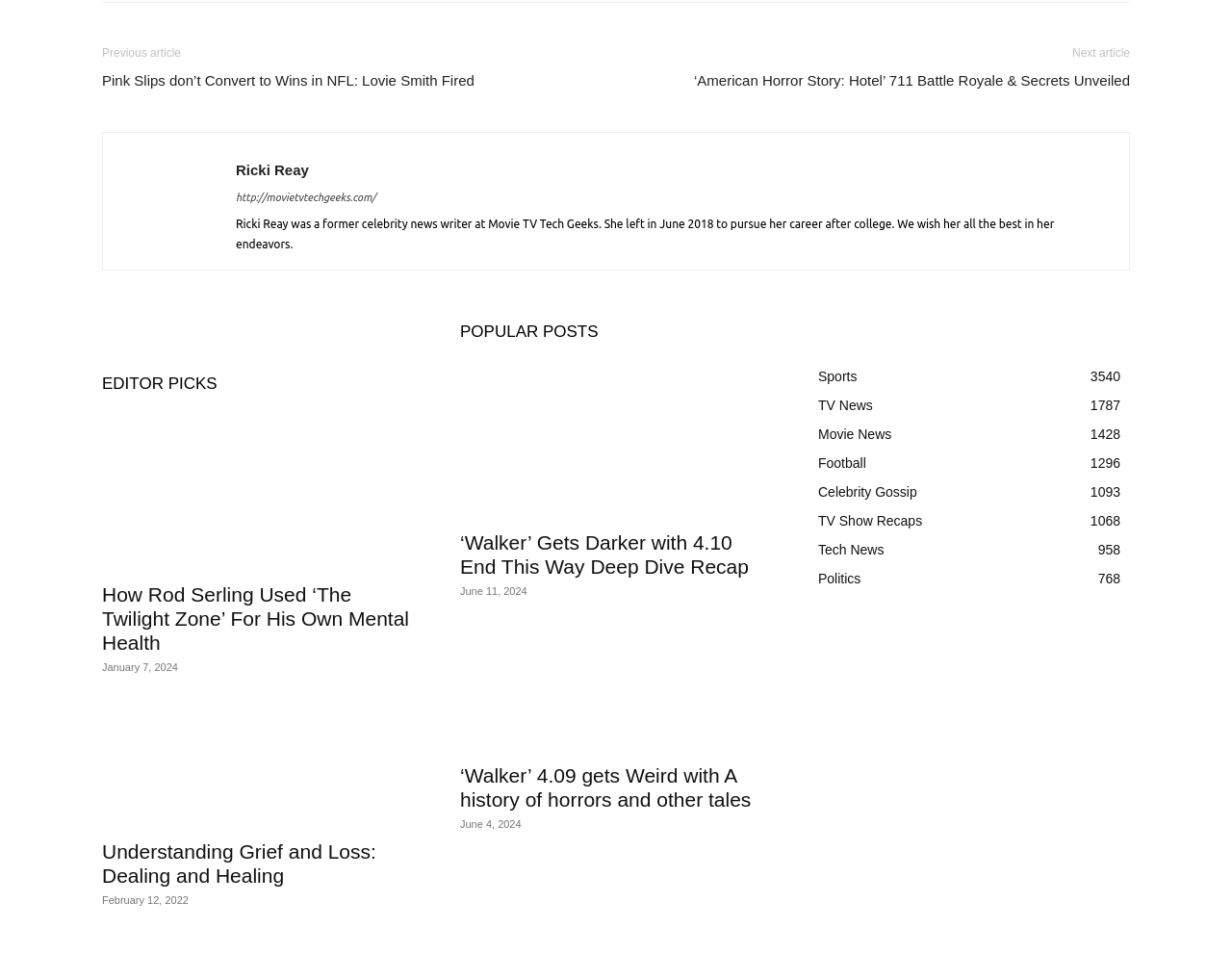Please specify the bounding box coordinates of the element that should be clicked to execute the given instruction: 'View product details of Atwood Gridwork Bed with High Footboard'. Ensure the coordinates are four float numbers between 0 and 1, expressed as [left, top, right, bottom].

None